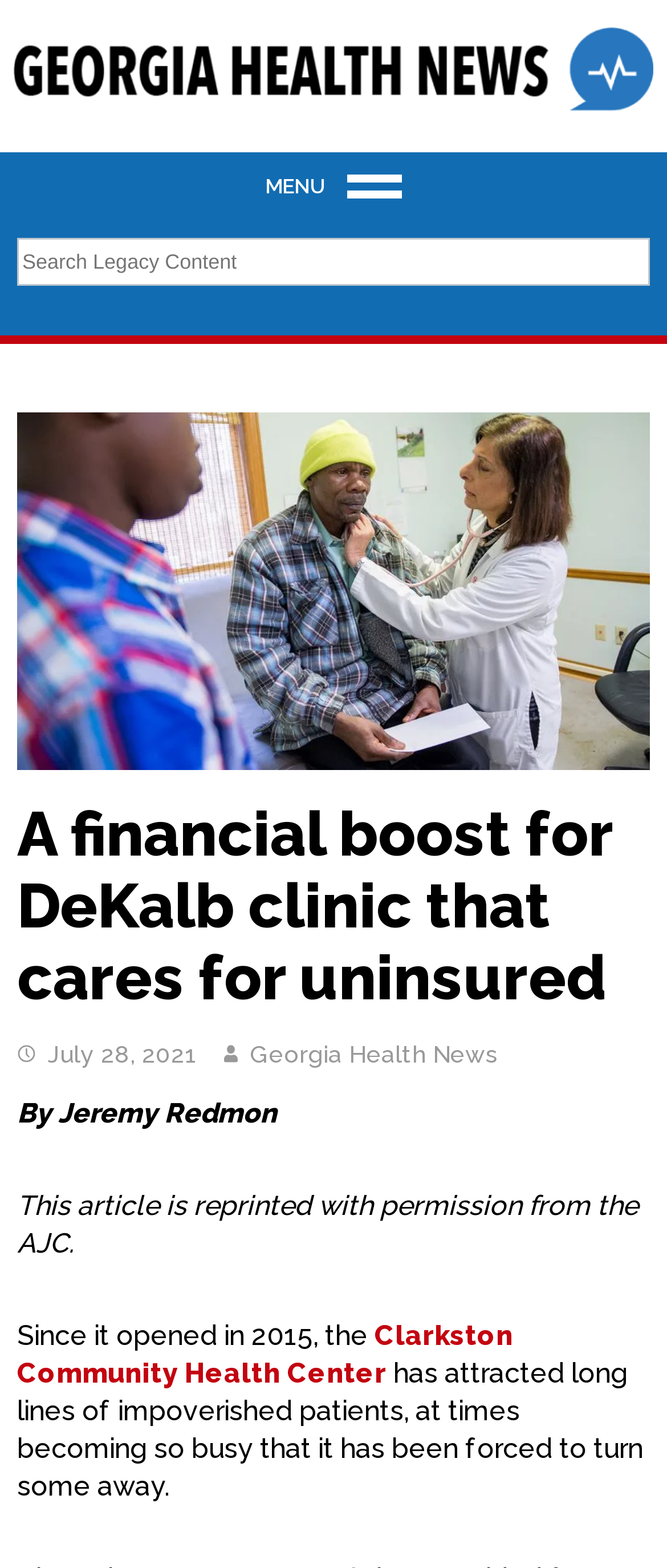Generate a thorough explanation of the webpage's elements.

The webpage appears to be a news article from Georgia Health News. At the top, there is a heading "Georgia Health News" with a corresponding image on the left side. Below this heading, there is a button labeled "MENU" with an image to its right. 

To the left of the "MENU" button, there is a search bar with a placeholder text "Search Legacy Content". 

The main content of the article is below the search bar. The article title "A financial boost for DeKalb clinic that cares for uninsured" is a prominent heading. There are three images on the left side of the article, with the first one being at the top, the second one in the middle, and the third one at the bottom. 

The article is written by Jeremy Redmon, as indicated by the text "By Jeremy Redmon" below the article title. The article is reprinted with permission from the AJC, as stated in the text below the author's name. 

The article's content starts with the sentence "Since it opened in 2015, the Clarkston Community Health Center..." which is followed by a link to the health center's name. The rest of the article's content continues below, describing the health center's situation.